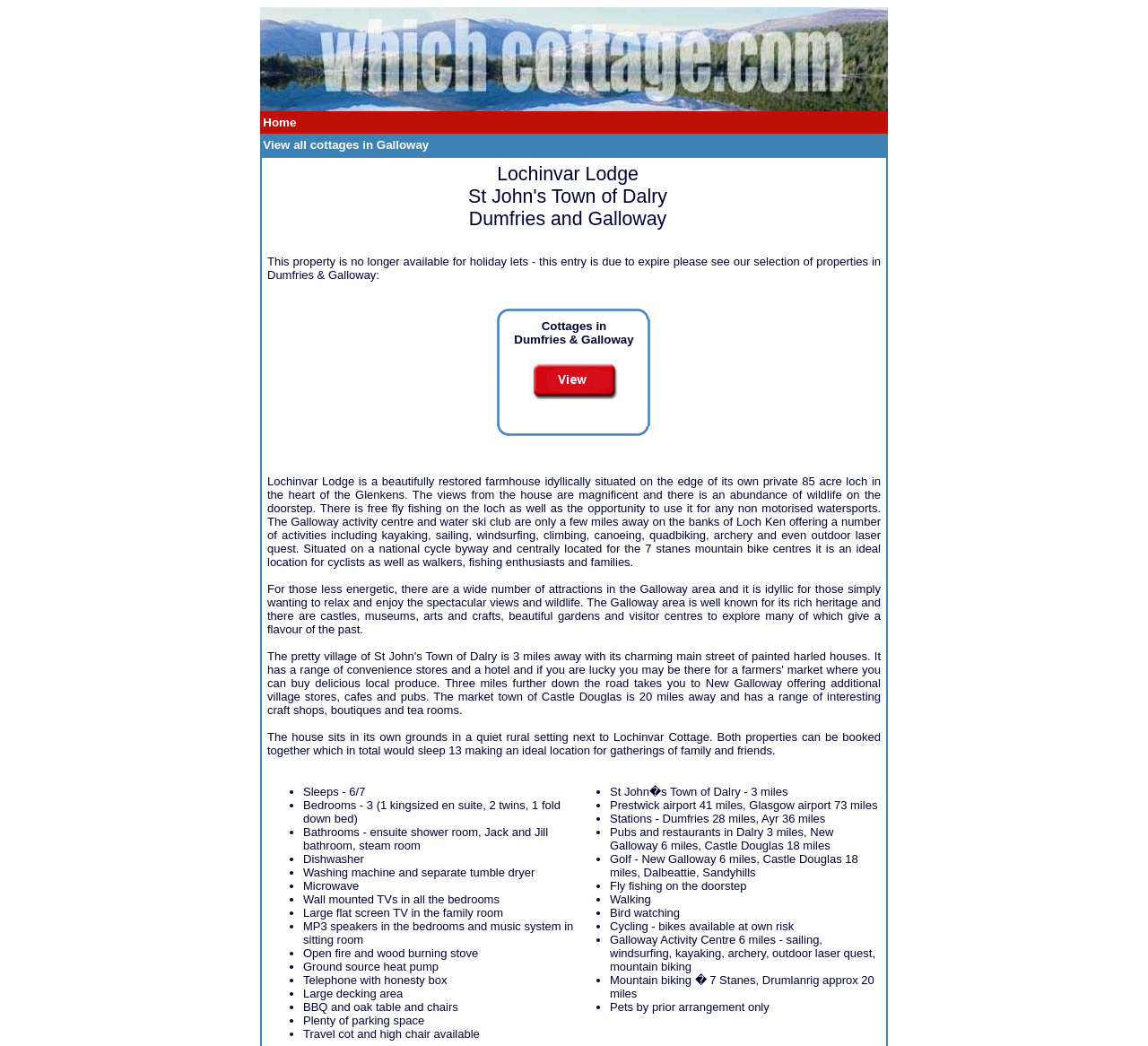Offer a meticulous description of the webpage's structure and content.

This webpage is about a self-catering holiday house near Loch Ken in Dumfries and Galloway, Scotland. At the top of the page, there is a layout table with a link and an image. Below this, there are three layout table rows with links and text, including "Home" and "View all cottages in Galloway". 

To the right of these links, there is a layout table with a heading "Lochinvar Lodge St John's Town of Dalry Dumfries and Galloway" and a static text describing the property as no longer available for holiday lets. Below this, there is a static text describing the property and its surroundings, including the loch, wildlife, and nearby activities such as kayaking, sailing, and cycling.

Further down the page, there are three static texts describing the property's location, its suitability for relaxation and exploration, and its amenities, including bathrooms, dishwasher, washing machine, and TVs. 

On the right side of the page, there is a list of amenities and features, including open fire, wood burning stove, ground source heat pump, telephone, and BBQ. There is also a list of nearby stations, pubs, restaurants, and golf courses.